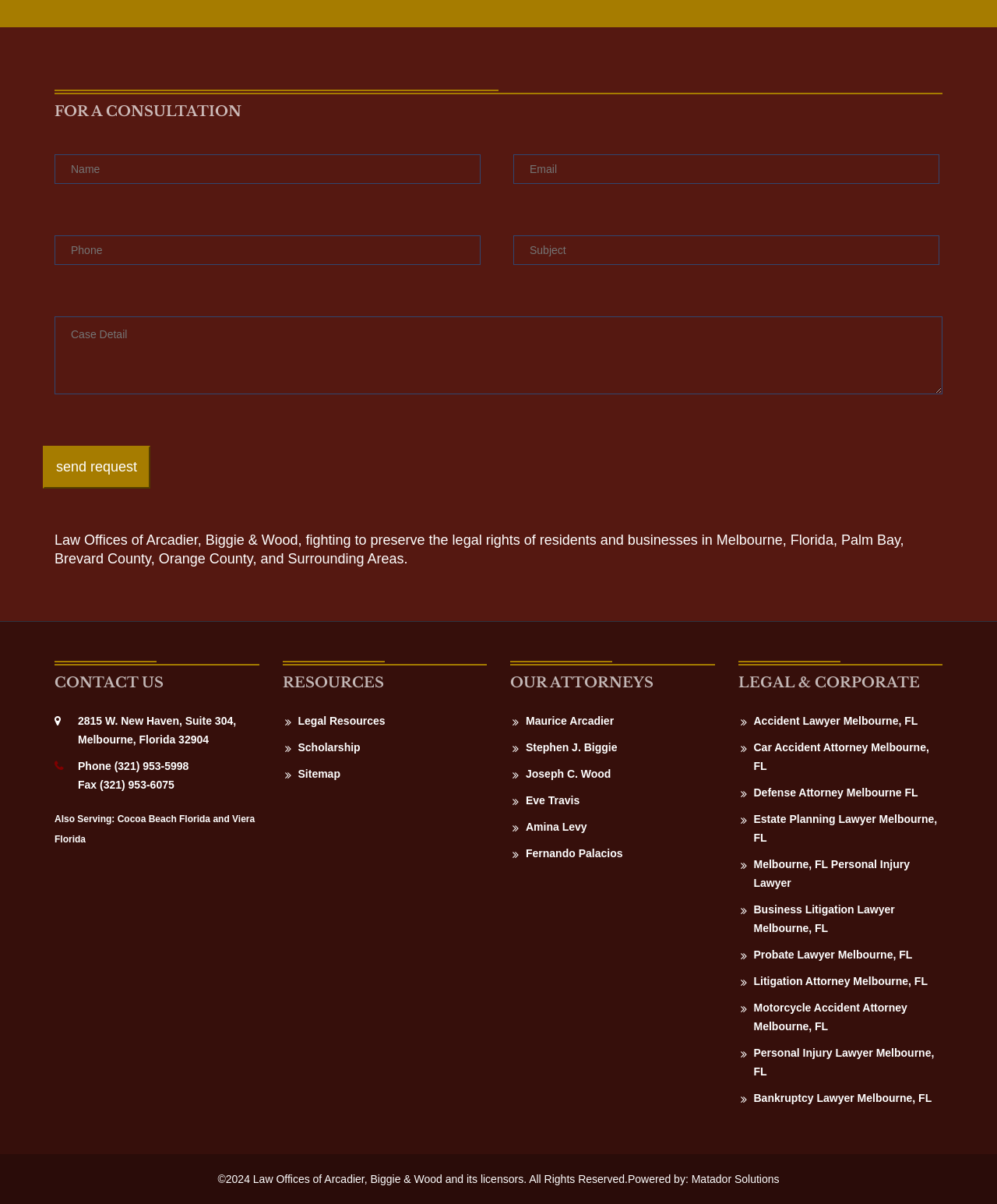What is the law firm's name?
Answer the question based on the image using a single word or a brief phrase.

Law Offices of Arcadier, Biggie & Wood